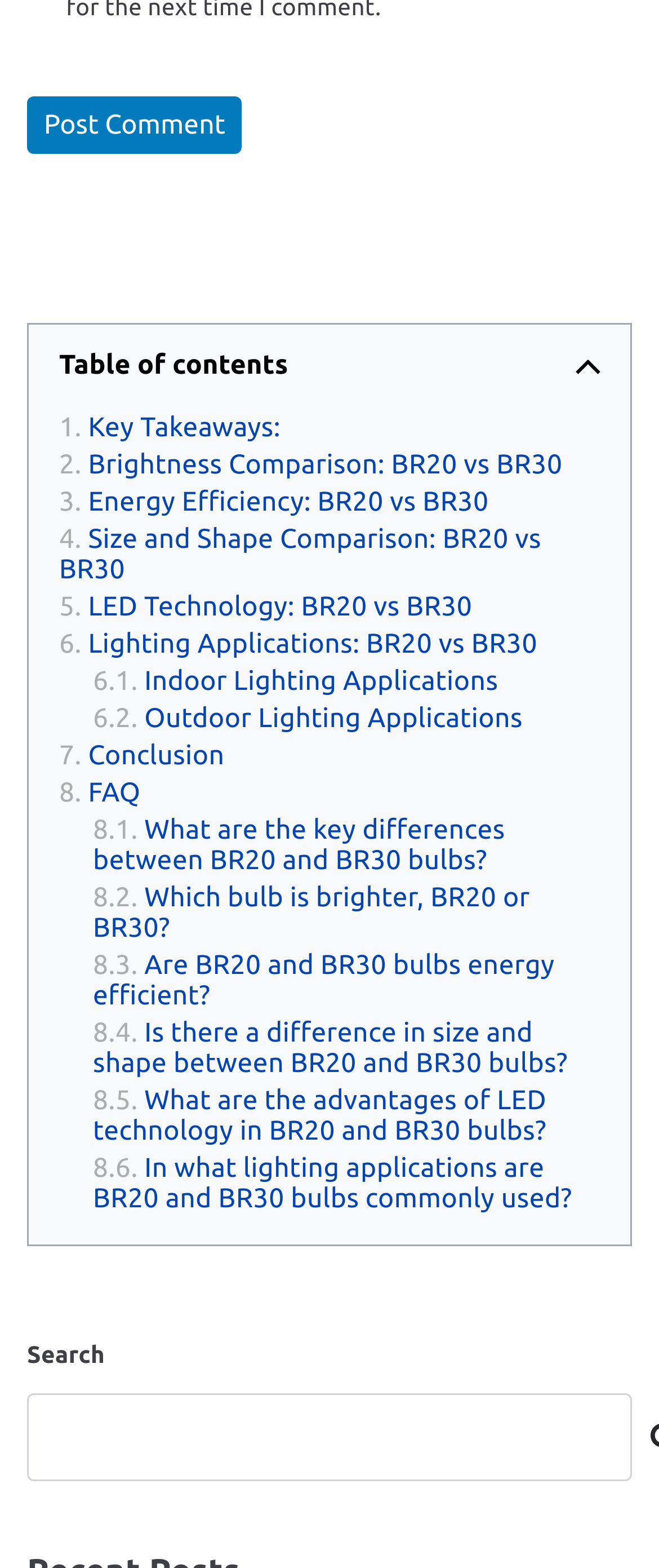Can you show the bounding box coordinates of the region to click on to complete the task described in the instruction: "Go to 'Key Takeaways'"?

[0.09, 0.261, 0.426, 0.284]